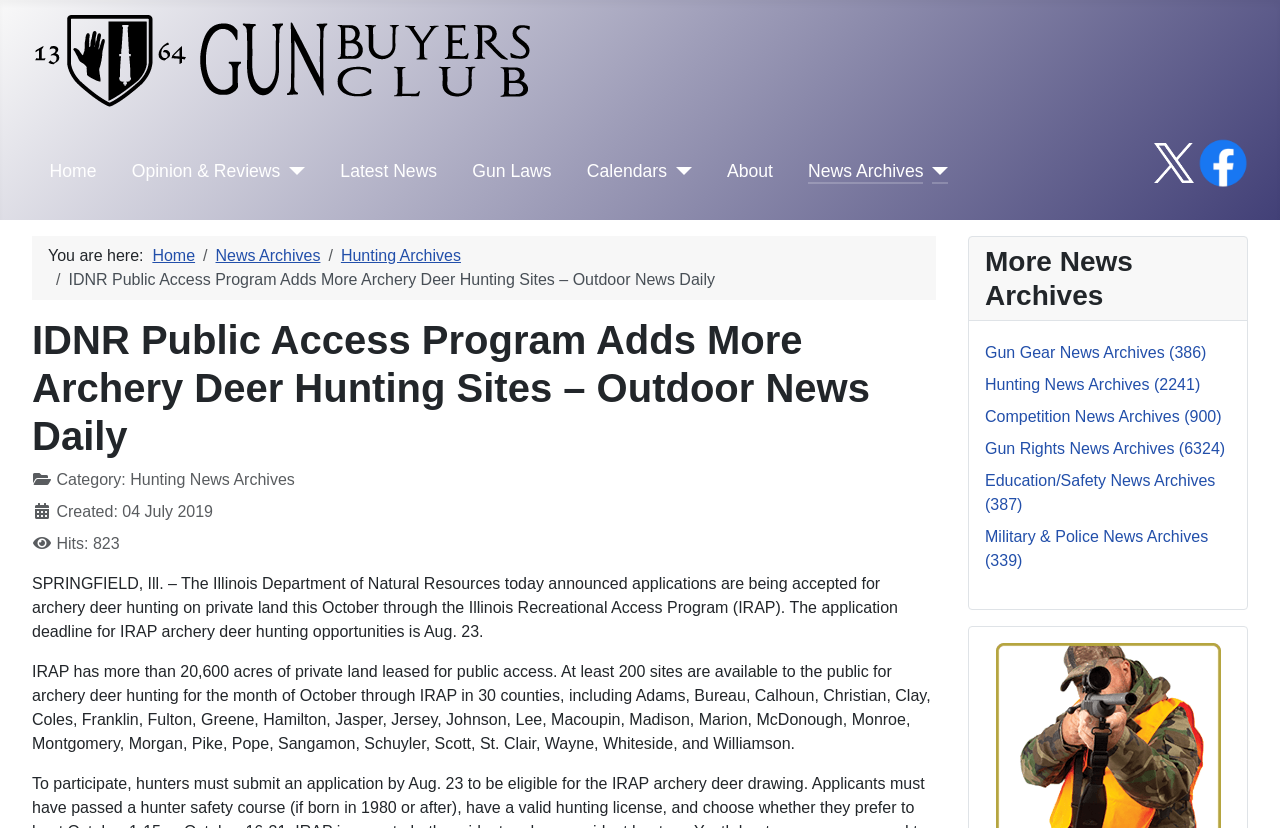Identify the bounding box of the UI element that matches this description: "Competition News Archives (900)".

[0.77, 0.493, 0.954, 0.514]